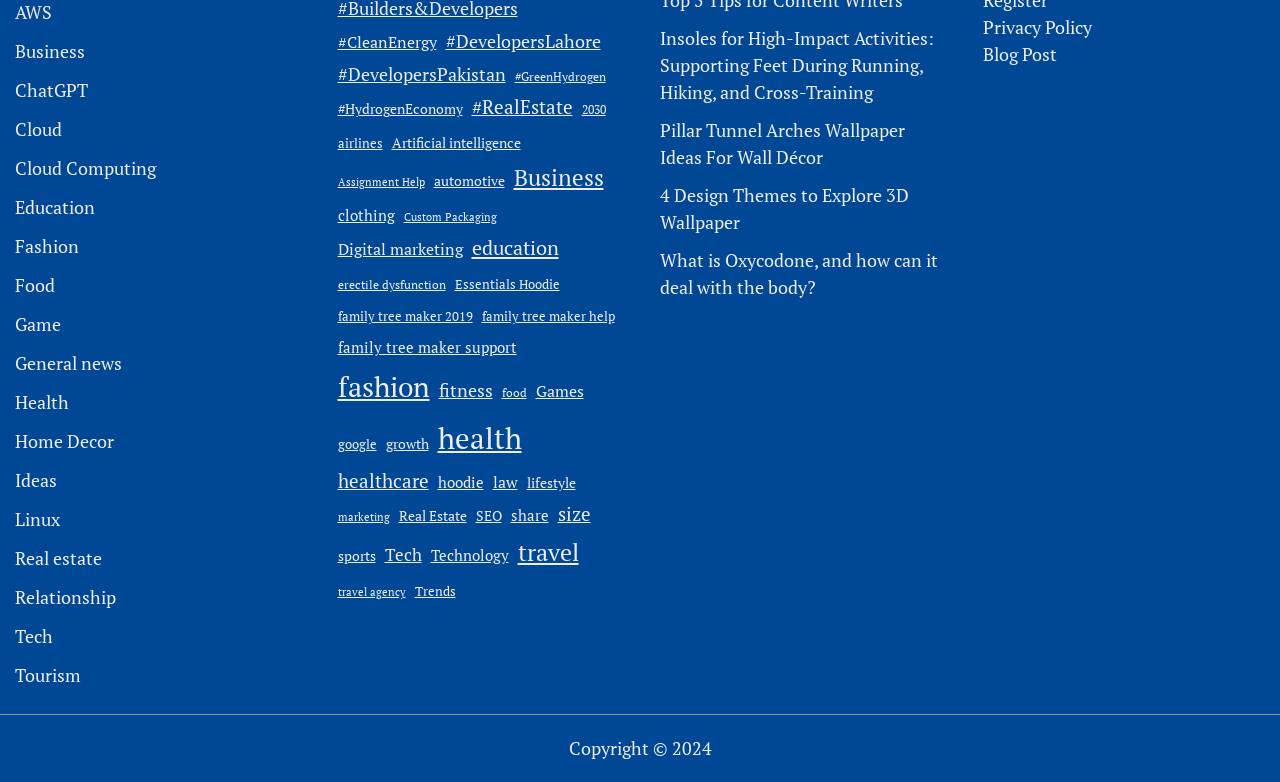Can you show the bounding box coordinates of the region to click on to complete the task described in the instruction: "Explore #RealEstate"?

[0.368, 0.116, 0.447, 0.16]